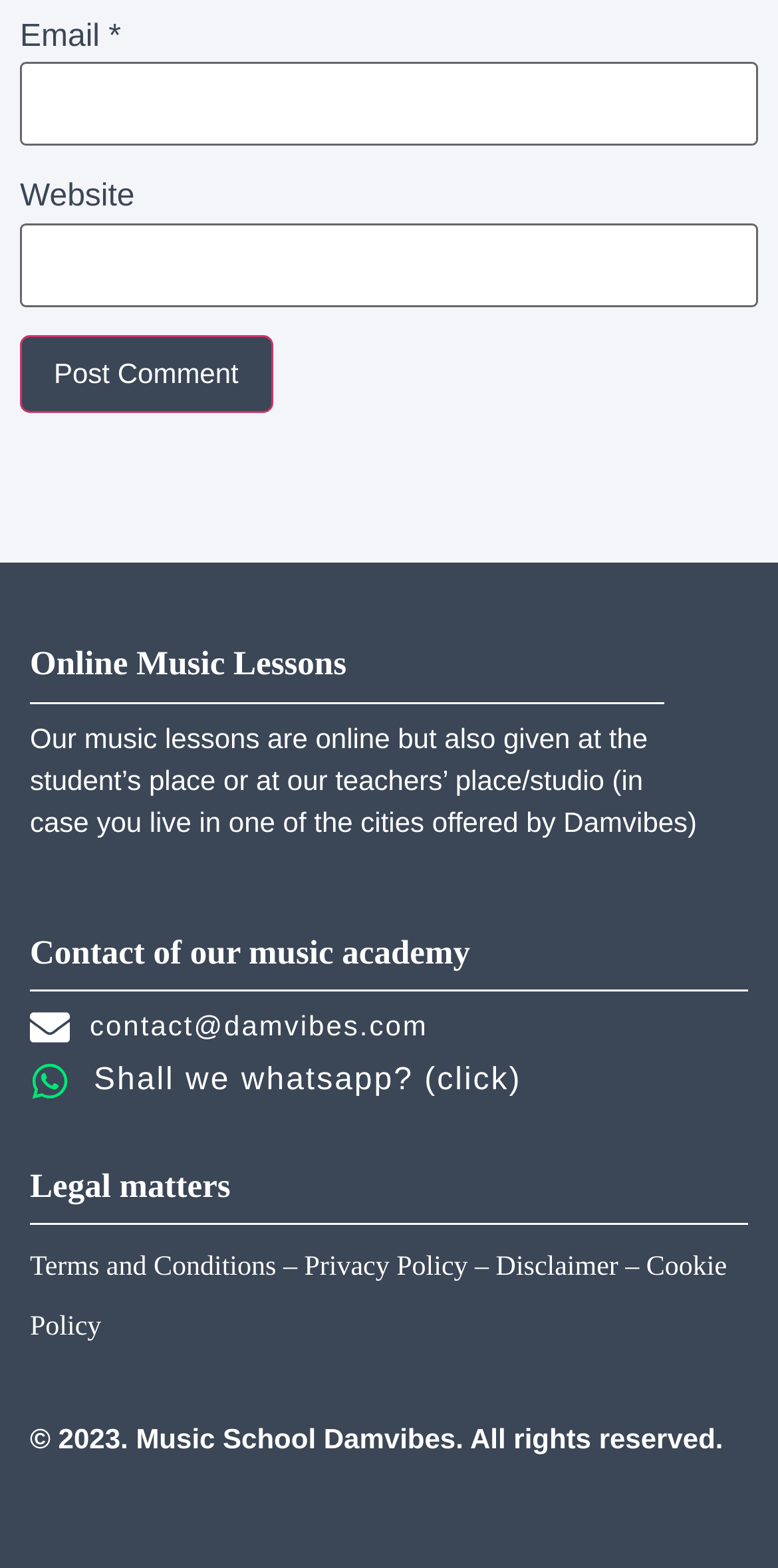What is the name of the music school?
Examine the screenshot and reply with a single word or phrase.

Damvibes